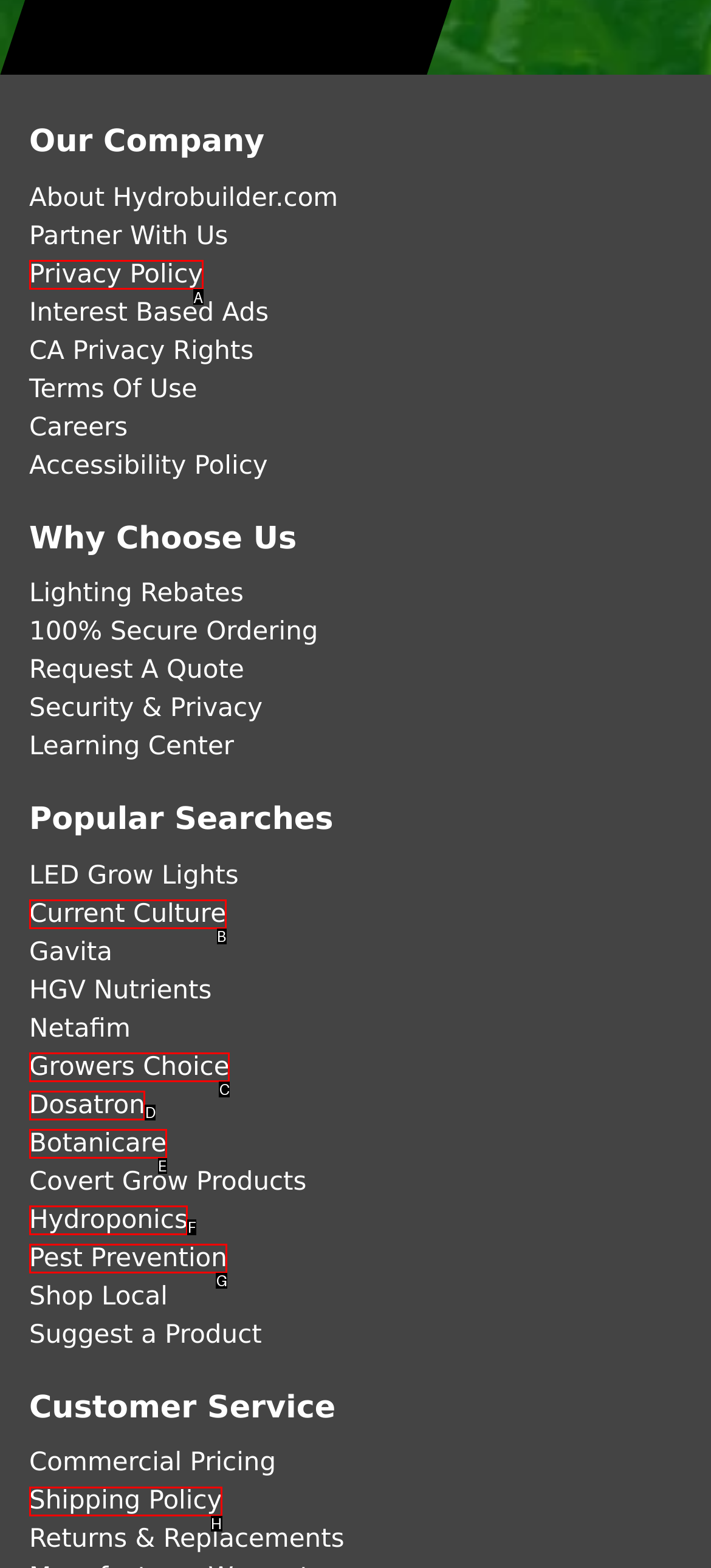Based on the given description: Privacy Policy, identify the correct option and provide the corresponding letter from the given choices directly.

A